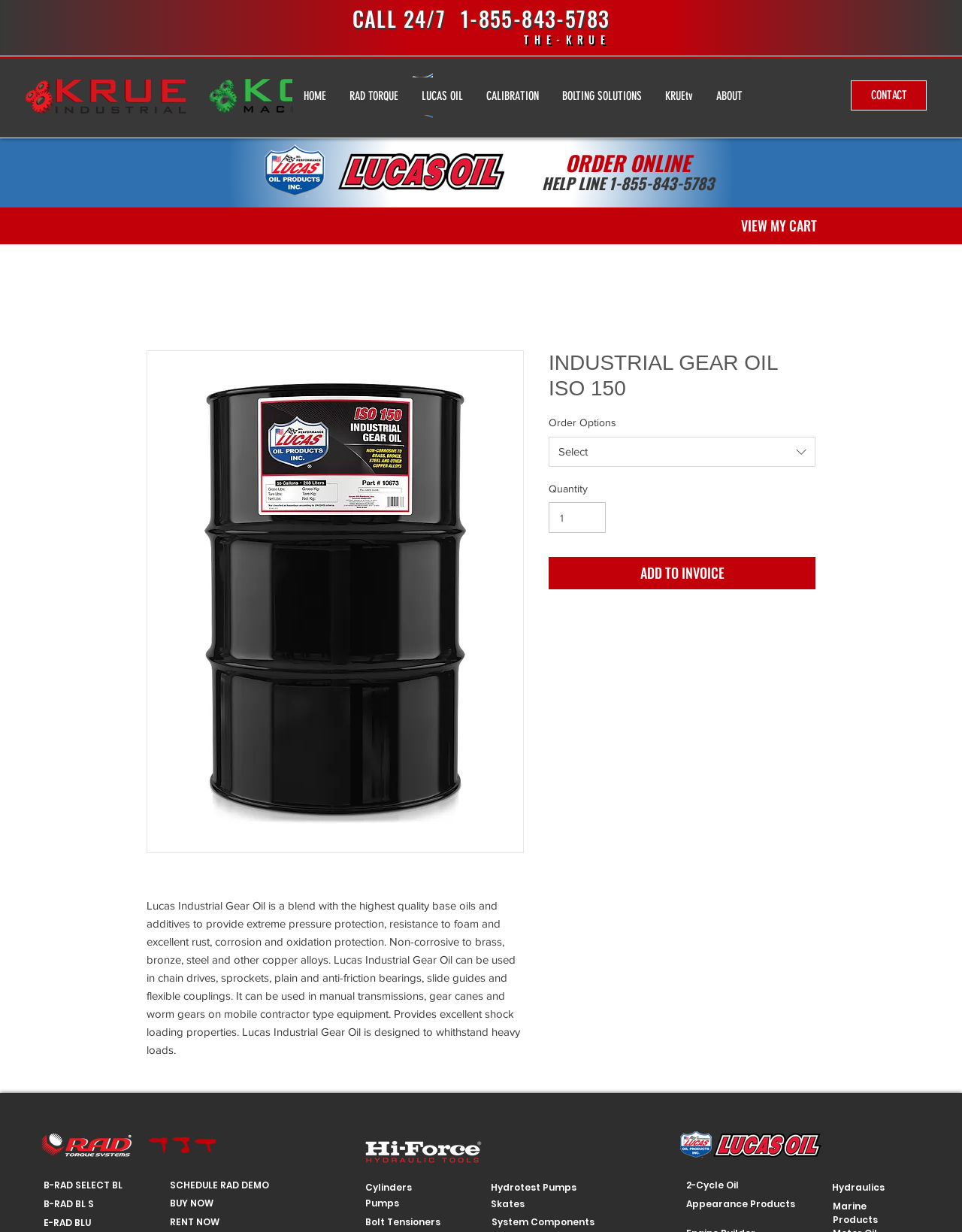Your task is to find and give the main heading text of the webpage.

INDUSTRIAL GEAR OIL ISO 150